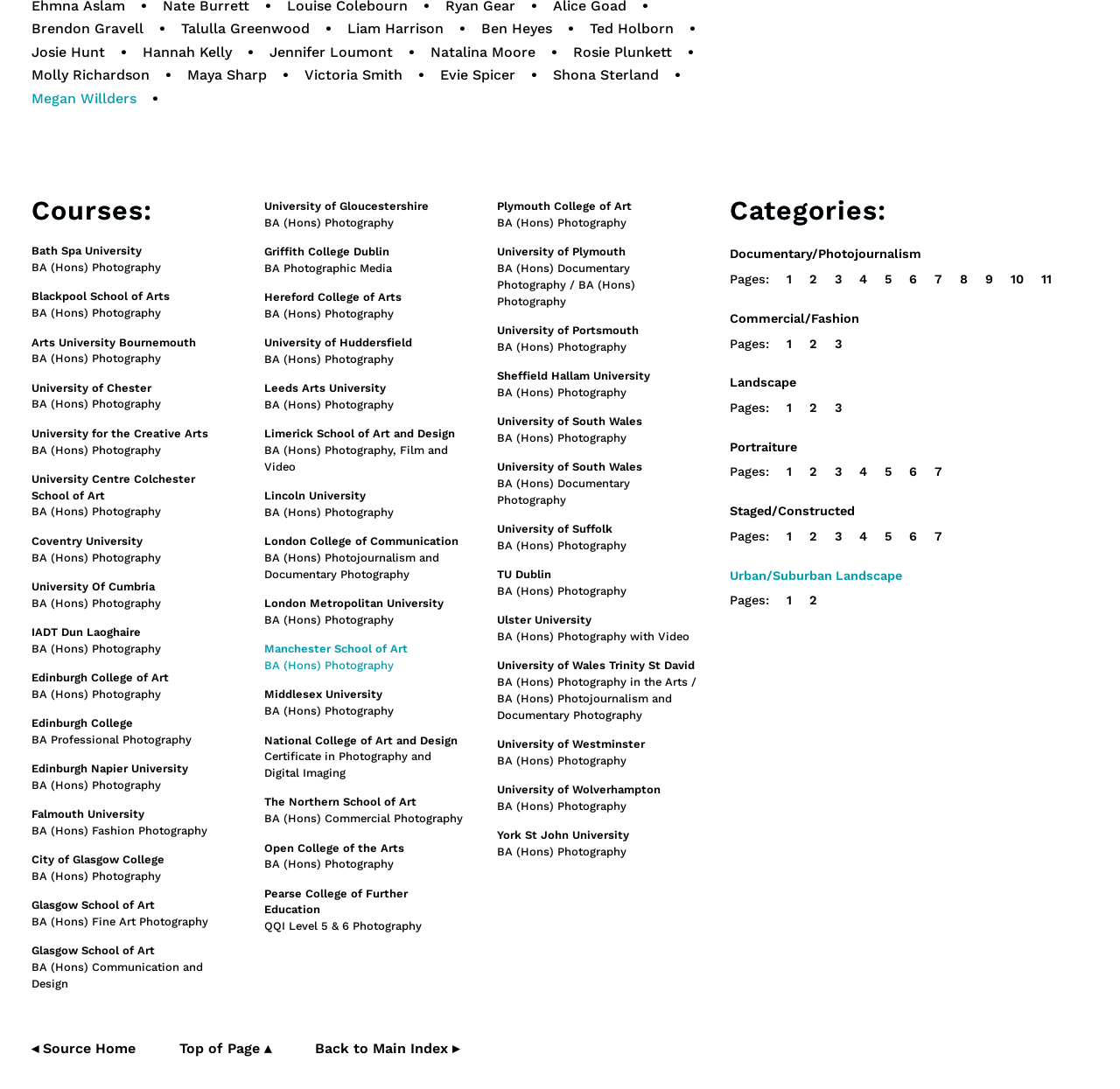Please identify the bounding box coordinates of the clickable area that will fulfill the following instruction: "Click on Brendon Gravell's profile". The coordinates should be in the format of four float numbers between 0 and 1, i.e., [left, top, right, bottom].

[0.028, 0.019, 0.128, 0.034]